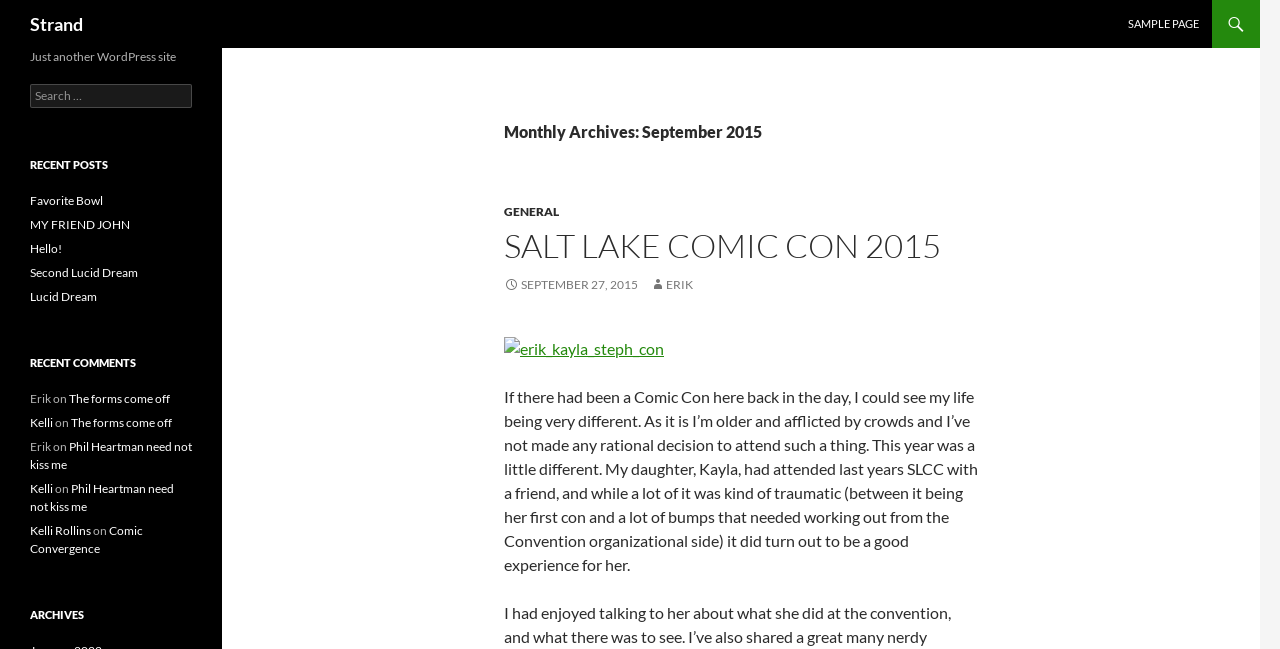Determine the bounding box coordinates of the clickable region to execute the instruction: "View the 'erik_kayla_steph_con' image". The coordinates should be four float numbers between 0 and 1, denoted as [left, top, right, bottom].

[0.394, 0.519, 0.519, 0.556]